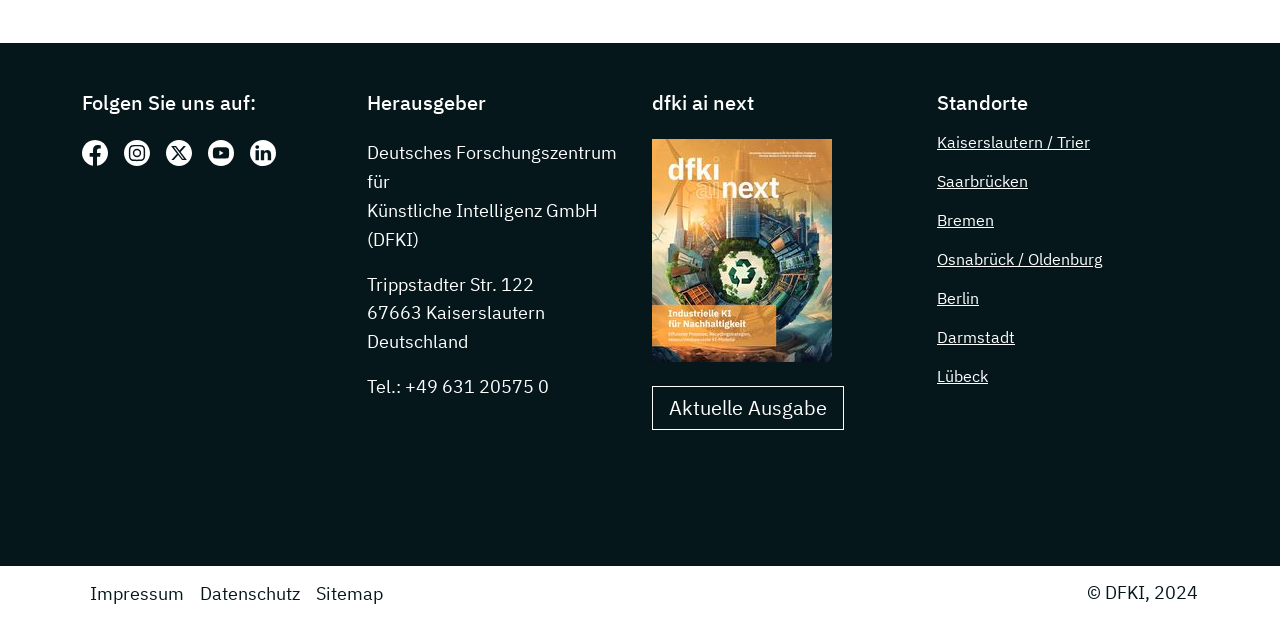Please provide the bounding box coordinates for the element that needs to be clicked to perform the following instruction: "Go to Kaiserslautern / Trier location". The coordinates should be given as four float numbers between 0 and 1, i.e., [left, top, right, bottom].

[0.732, 0.213, 0.852, 0.245]